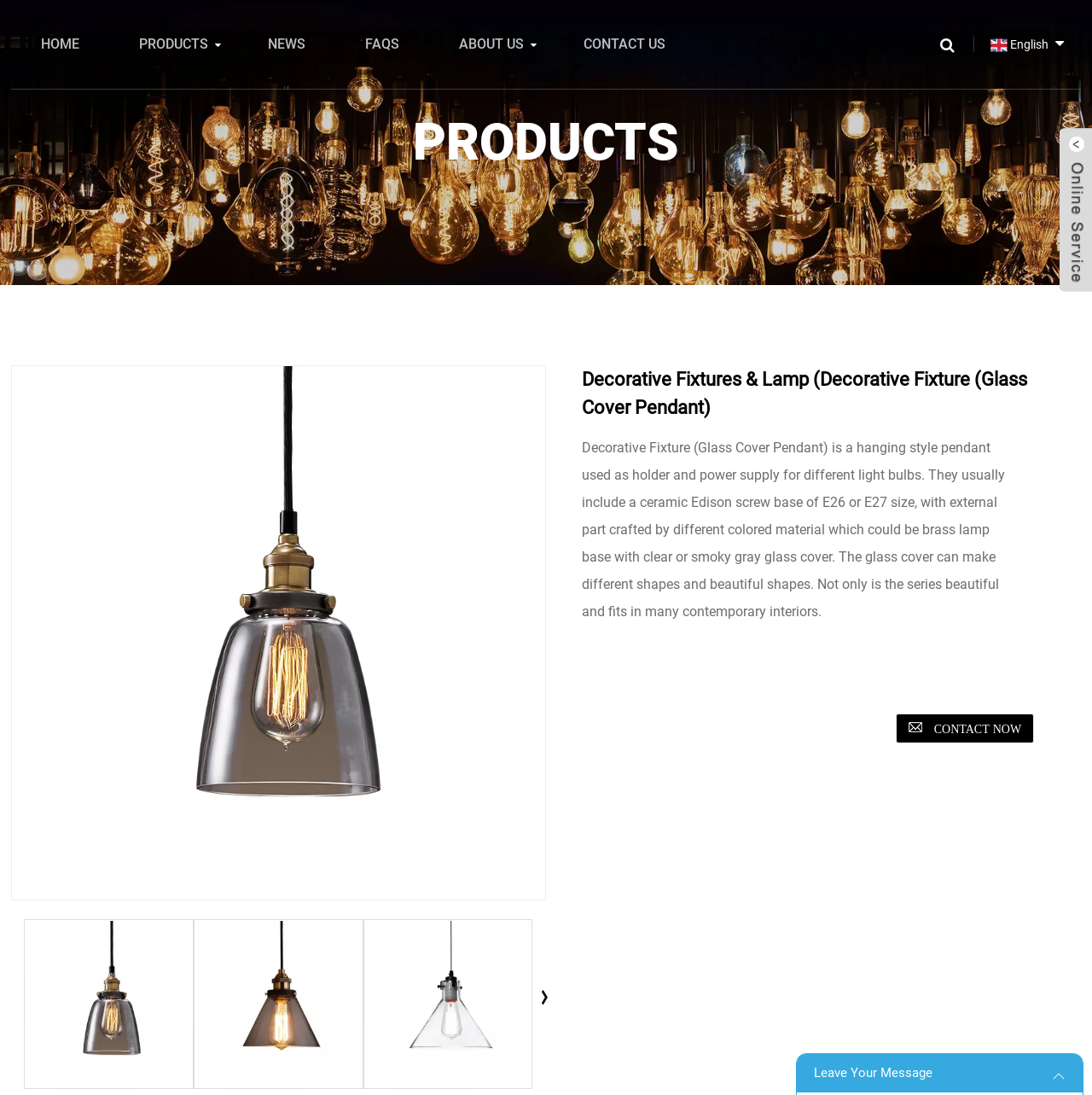Show the bounding box coordinates for the HTML element described as: "CONTACT NOW".

[0.82, 0.652, 0.947, 0.679]